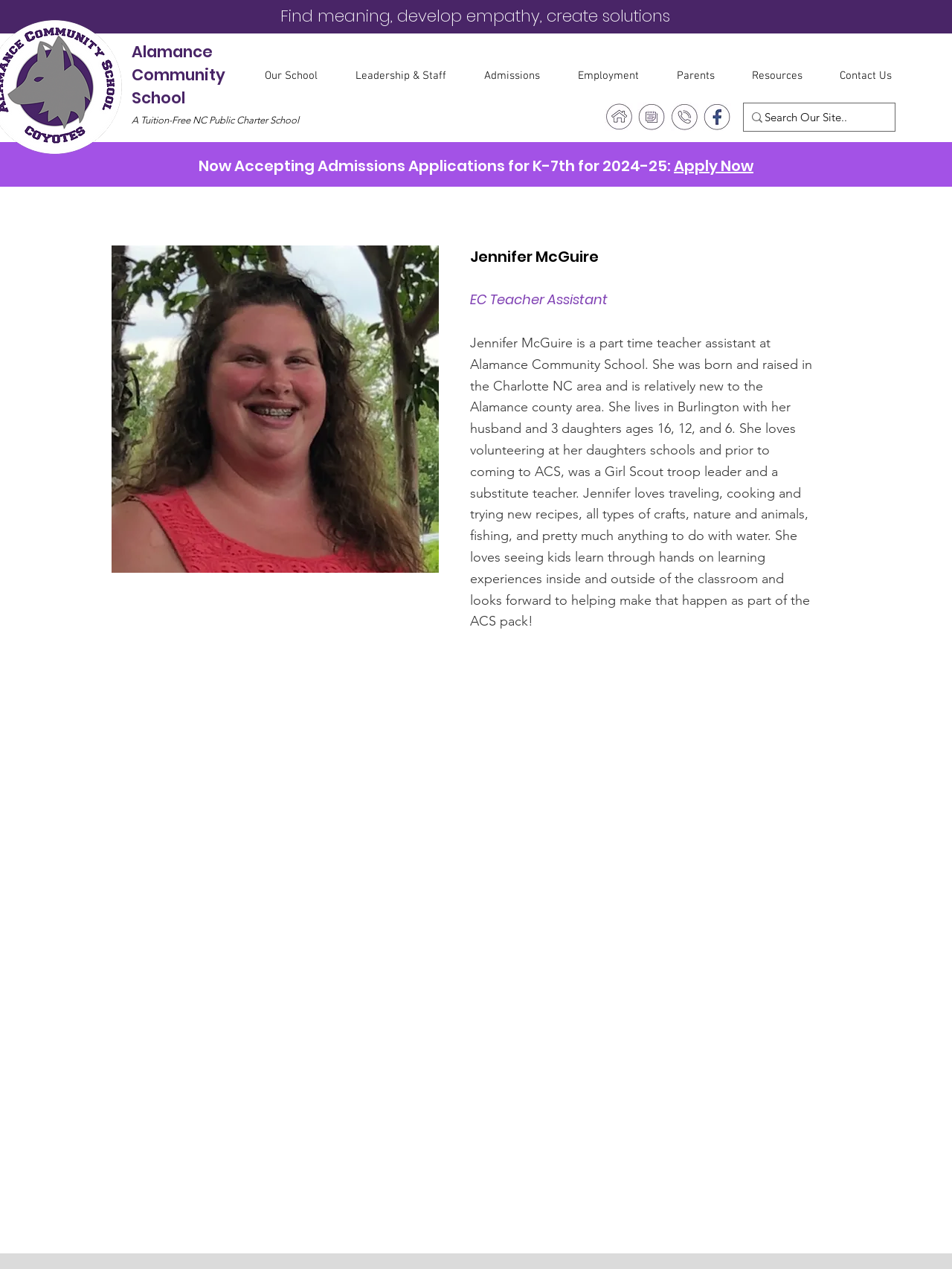What is the name of the school?
Based on the visual information, provide a detailed and comprehensive answer.

I found the answer by looking at the heading element with the text 'Alamance Community School' which is located at the top of the webpage.